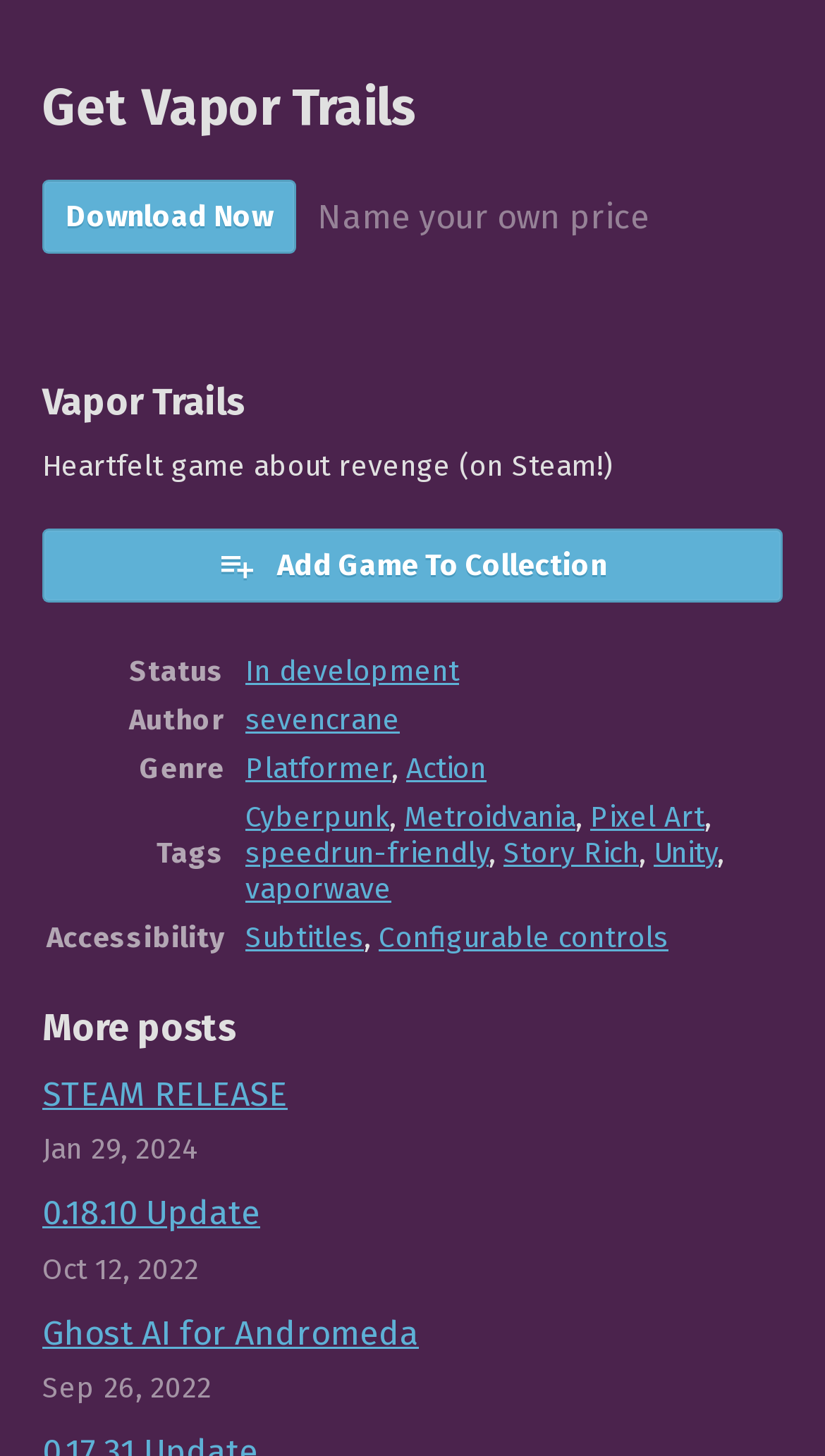Identify the bounding box coordinates for the region of the element that should be clicked to carry out the instruction: "Read 'STEAM RELEASE' post". The bounding box coordinates should be four float numbers between 0 and 1, i.e., [left, top, right, bottom].

[0.051, 0.737, 0.349, 0.765]